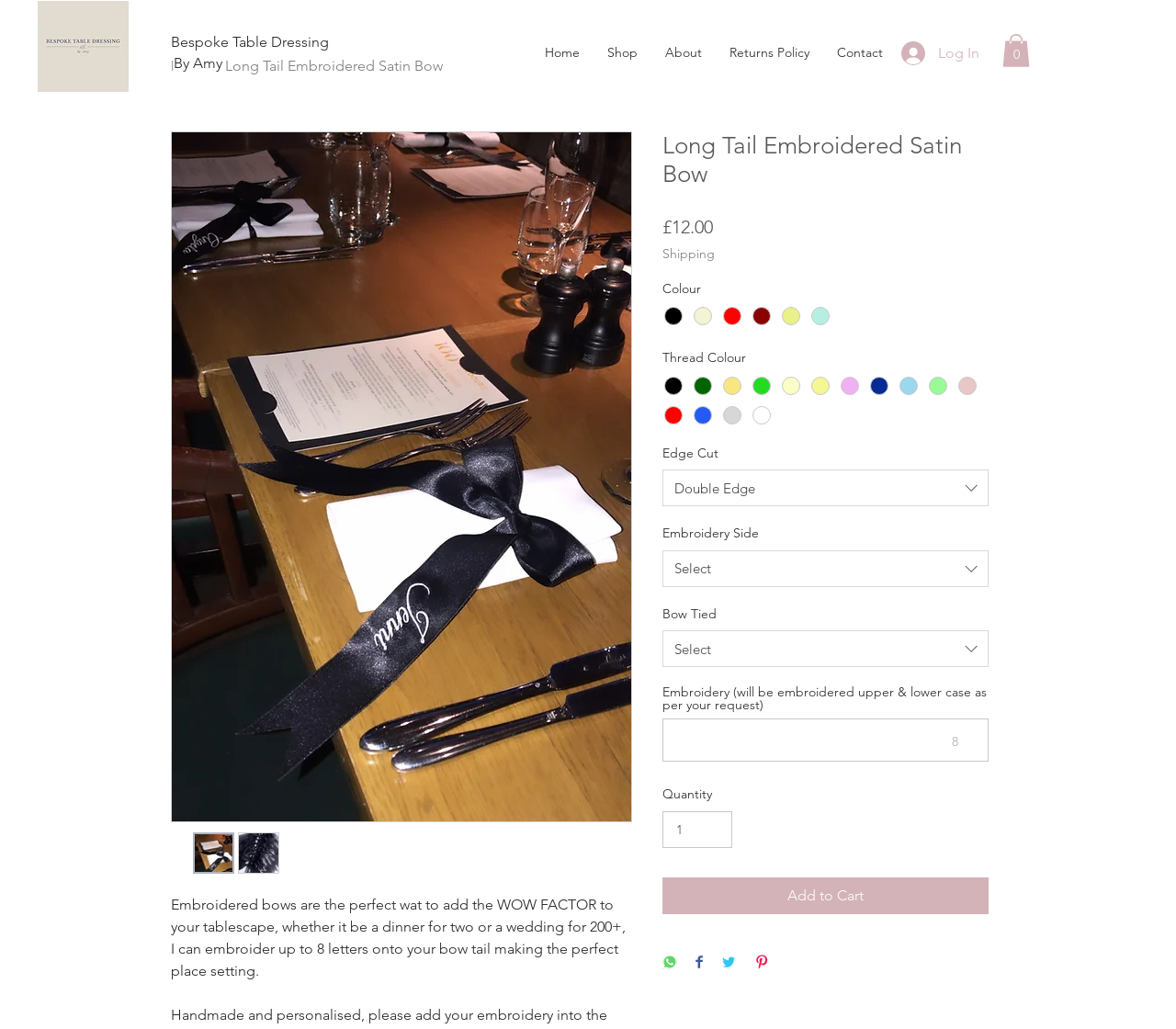Identify the bounding box coordinates of the area you need to click to perform the following instruction: "Click the 'Log In' button".

[0.755, 0.035, 0.844, 0.069]